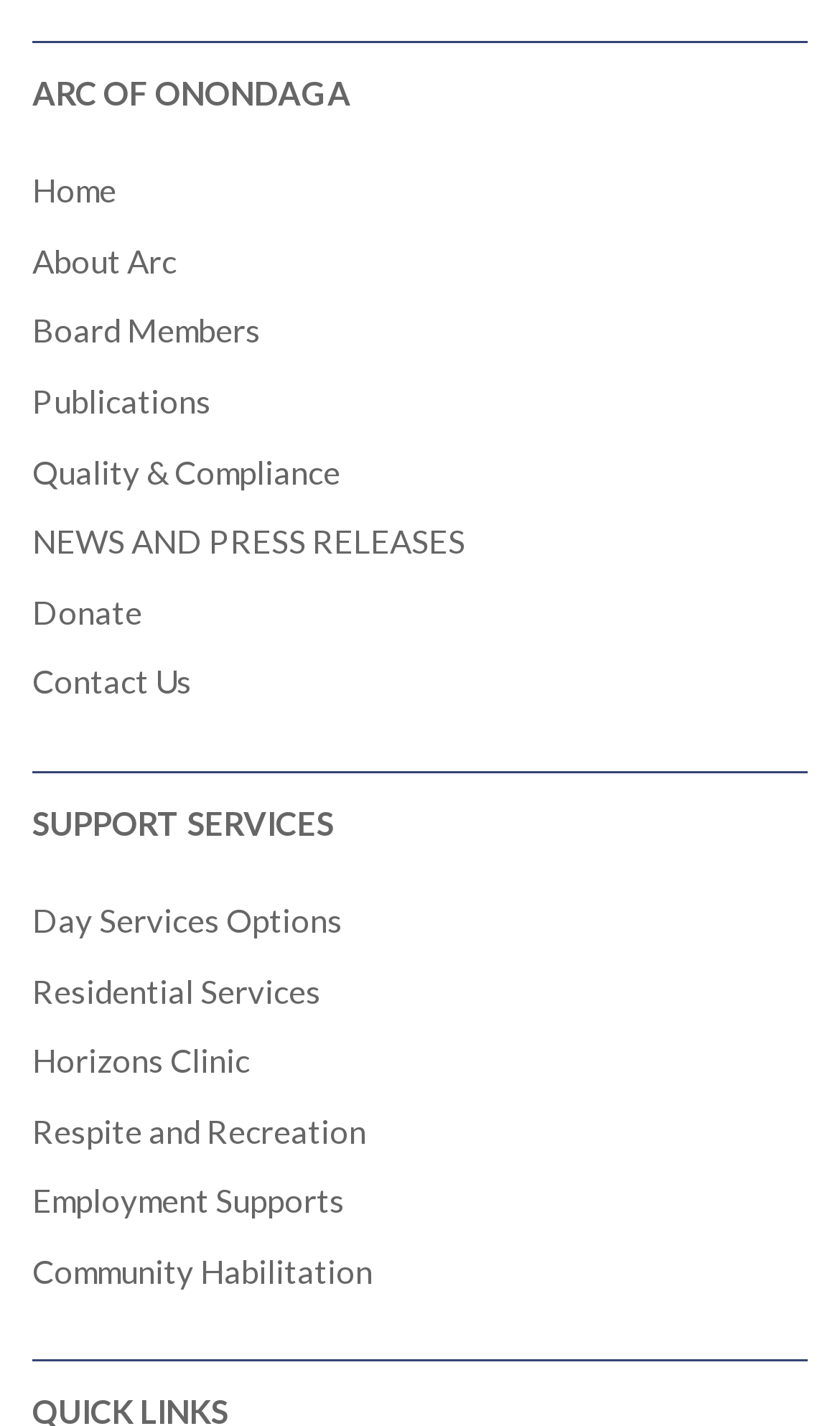How many support services are listed?
Based on the image, provide your answer in one word or phrase.

6